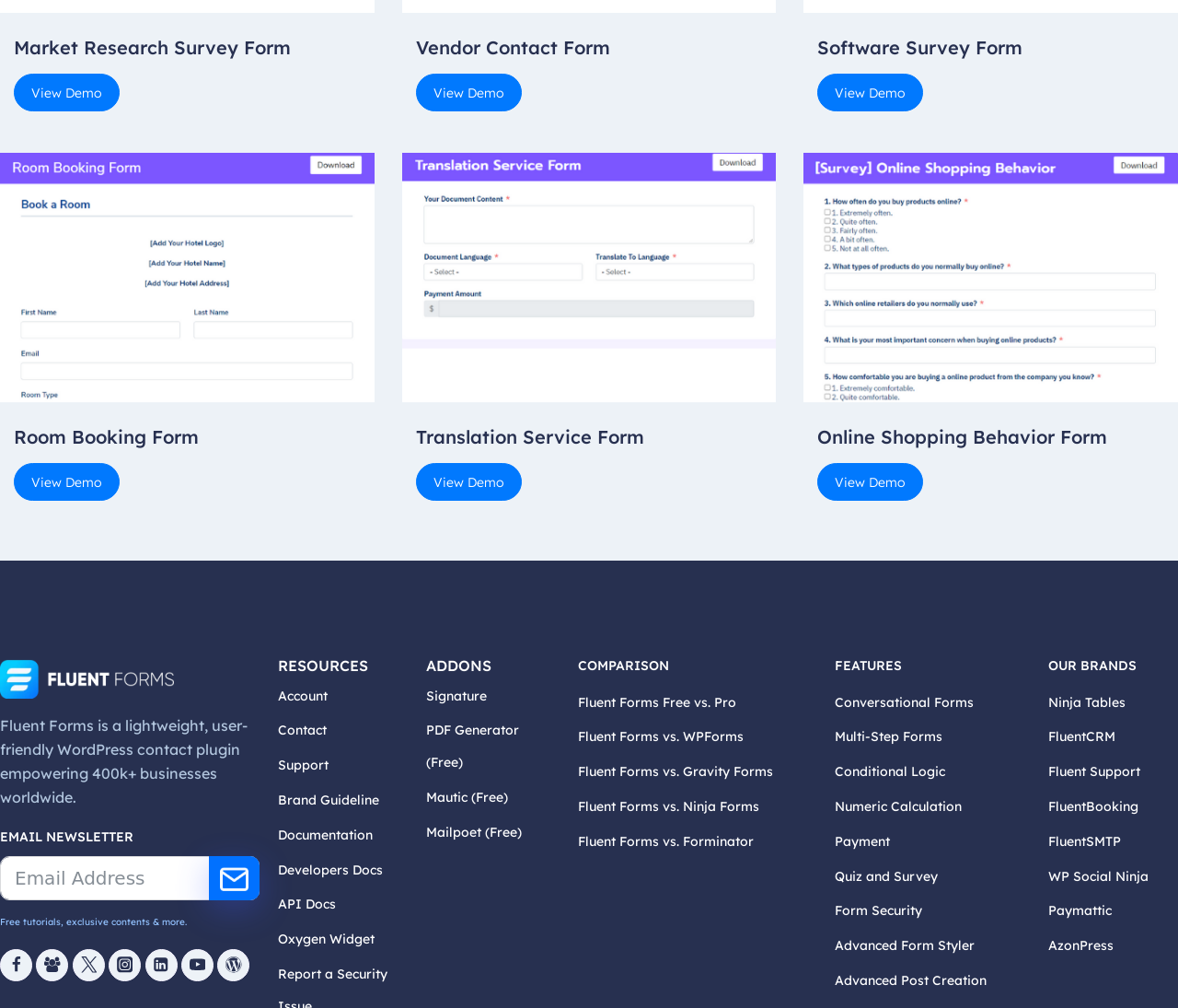Please identify the bounding box coordinates of the region to click in order to complete the given instruction: "Follow Fluent Forms on Facebook". The coordinates should be four float numbers between 0 and 1, i.e., [left, top, right, bottom].

[0.0, 0.941, 0.027, 0.973]